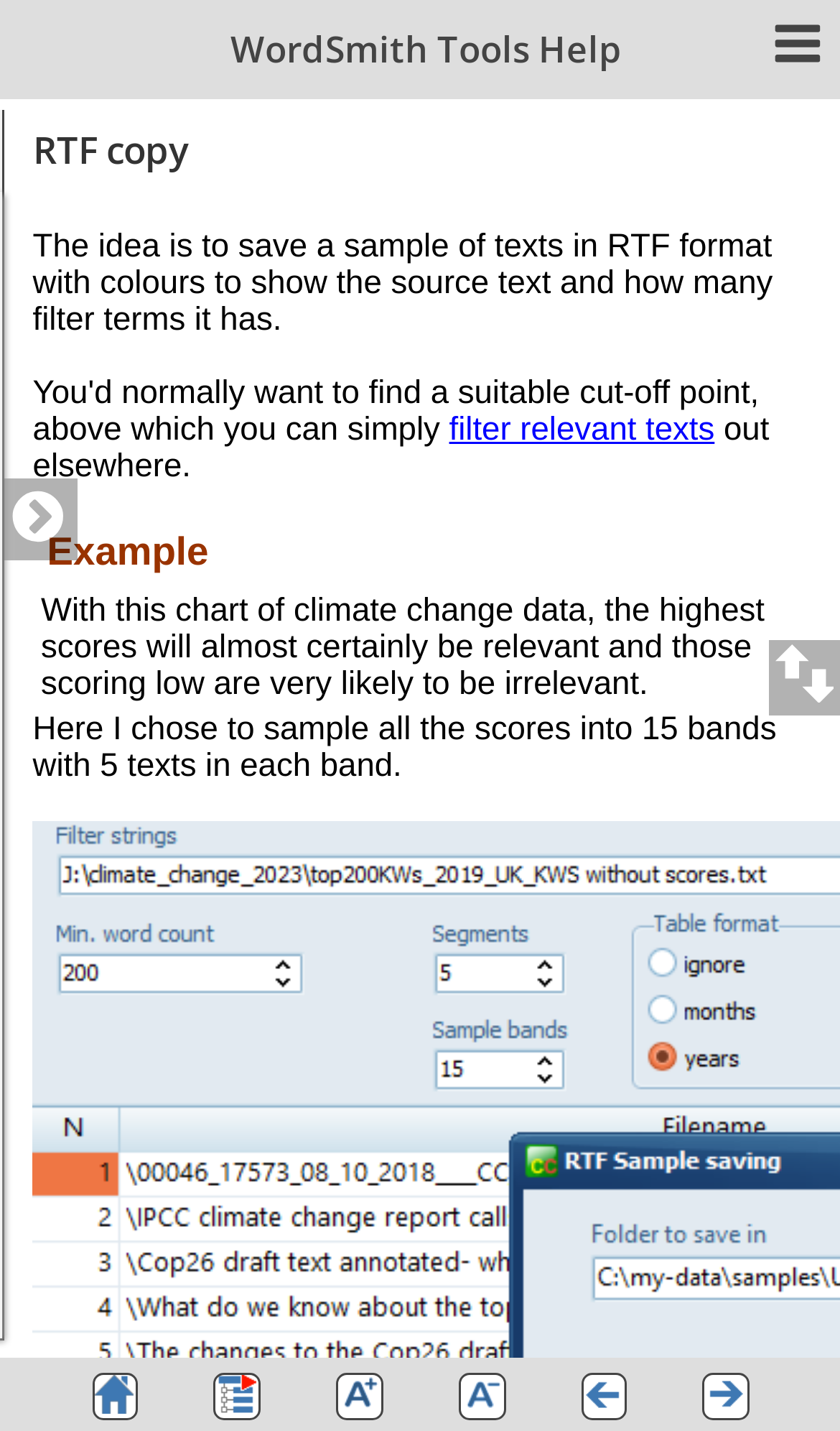Please answer the following question using a single word or phrase: What is the function of the 'Show Navigation Pane' button?

To show navigation pane